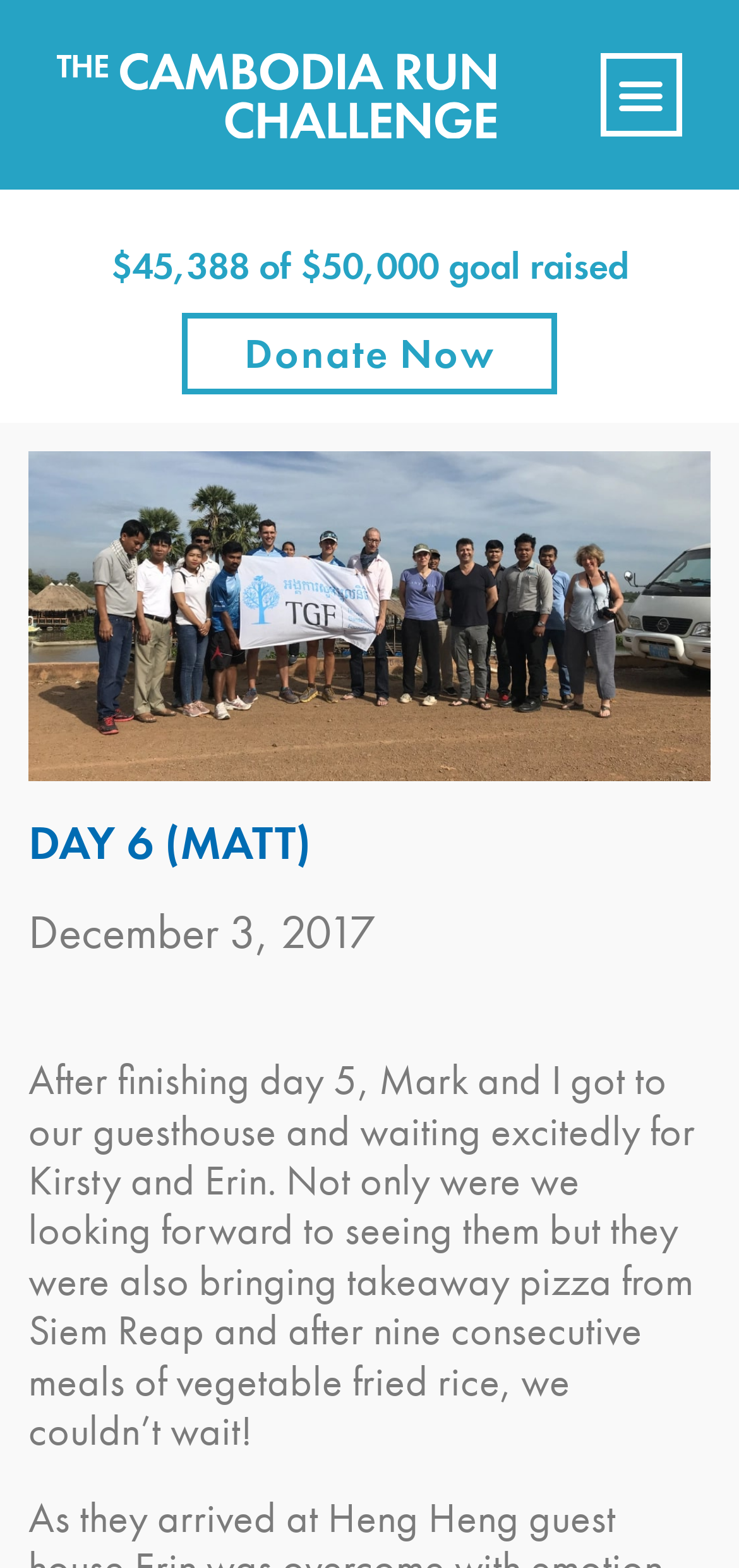Refer to the screenshot and answer the following question in detail:
What is the author looking forward to eating?

I found the answer by reading the text element 'After finishing day 5, Mark and I got to our guesthouse and waiting excitedly for Kirsty and Erin. Not only were we looking forward to seeing them but they were also bringing takeaway pizza from Siem Reap...'. This indicates that the author is looking forward to eating takeaway pizza.